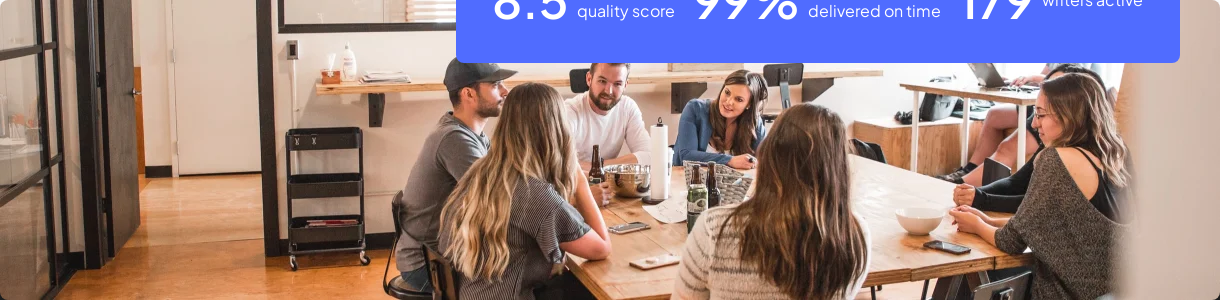Illustrate the image with a detailed caption.

The image depicts a collaborative workspace where a group of individuals is engaged in a brainstorming or discussion session. They appear relaxed and focused, contributing to a dynamic atmosphere of teamwork. Prominently displayed at the top of the image are key performance statistics: an average quality score of 8.5, a remarkable 99% of orders delivered on time, and a total of 179 writers active. This highlights the effectiveness and reliability of the research paper writing service being depicted. The modern, open layout of the workspace, complemented by natural lighting, creates an inviting environment conducive to creativity and productivity.